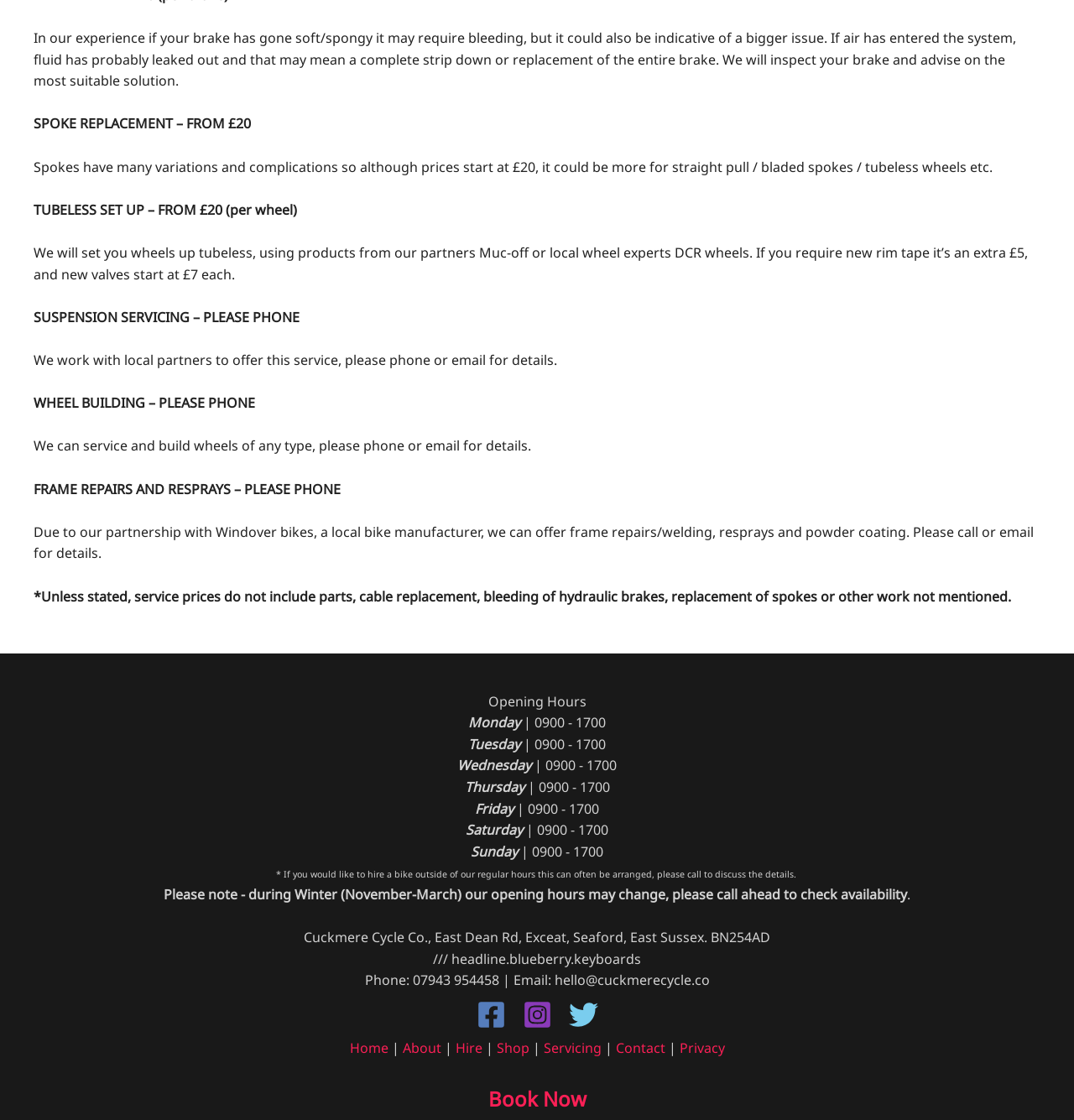Use the information in the screenshot to answer the question comprehensively: Is the bike shop open on Sundays?

I found the answer by looking at the section on the webpage that says 'Opening Hours', which lists the hours for each day of the week, including Sunday.